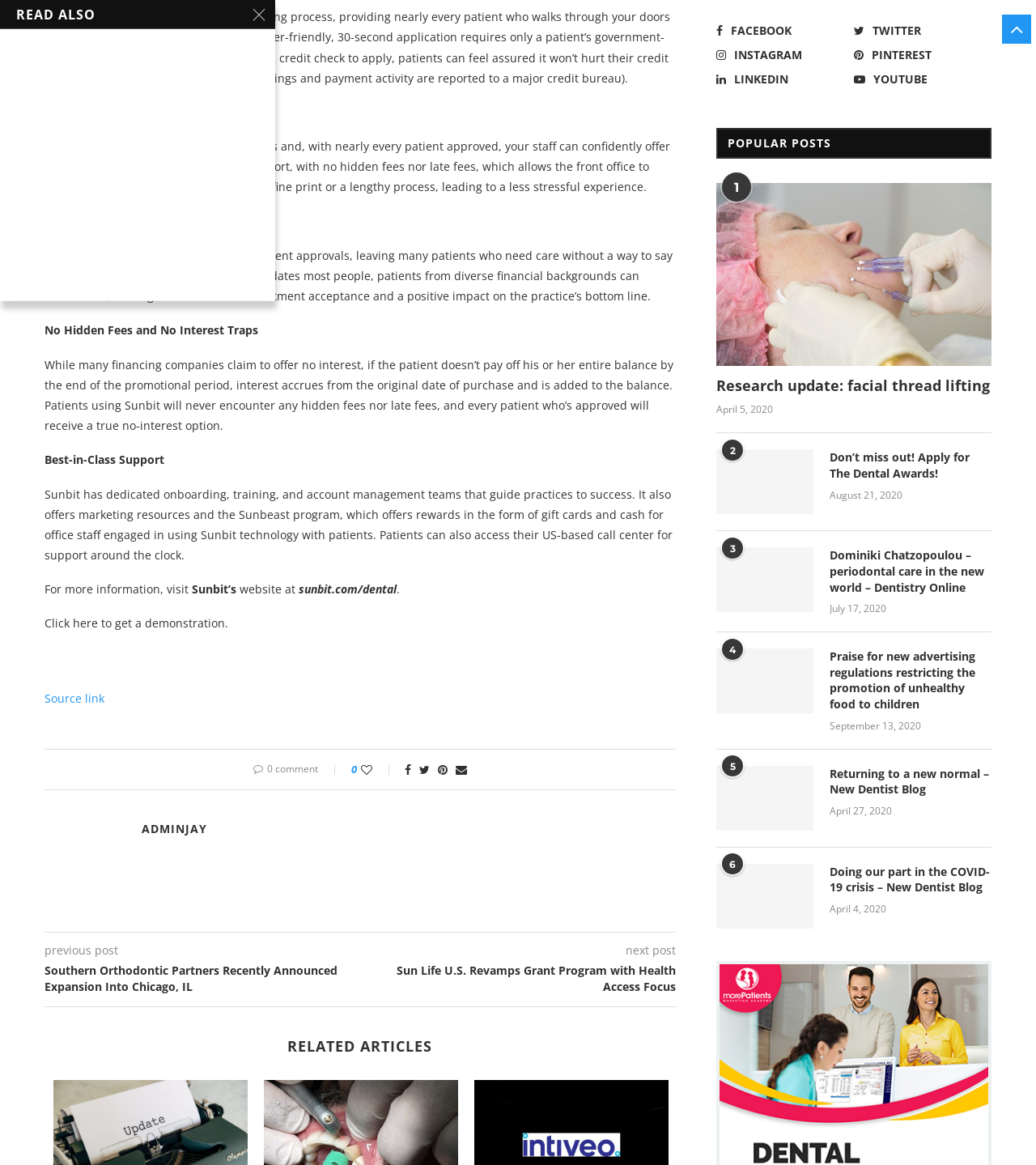Refer to the element description parent_node: 0 title="Like" and identify the corresponding bounding box in the screenshot. Format the coordinates as (top-left x, top-left y, bottom-right x, bottom-right y) with values in the range of 0 to 1.

[0.348, 0.654, 0.38, 0.667]